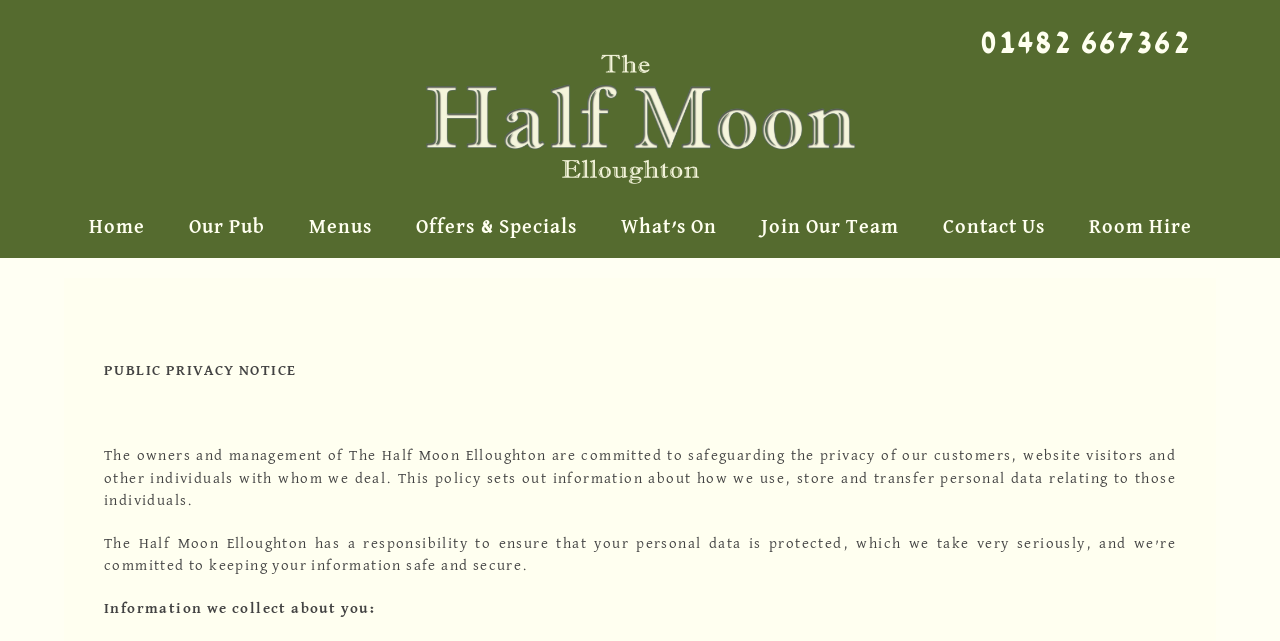What type of data does The Half Moon Elloughton collect about individuals?
Answer with a single word or phrase, using the screenshot for reference.

Personal data